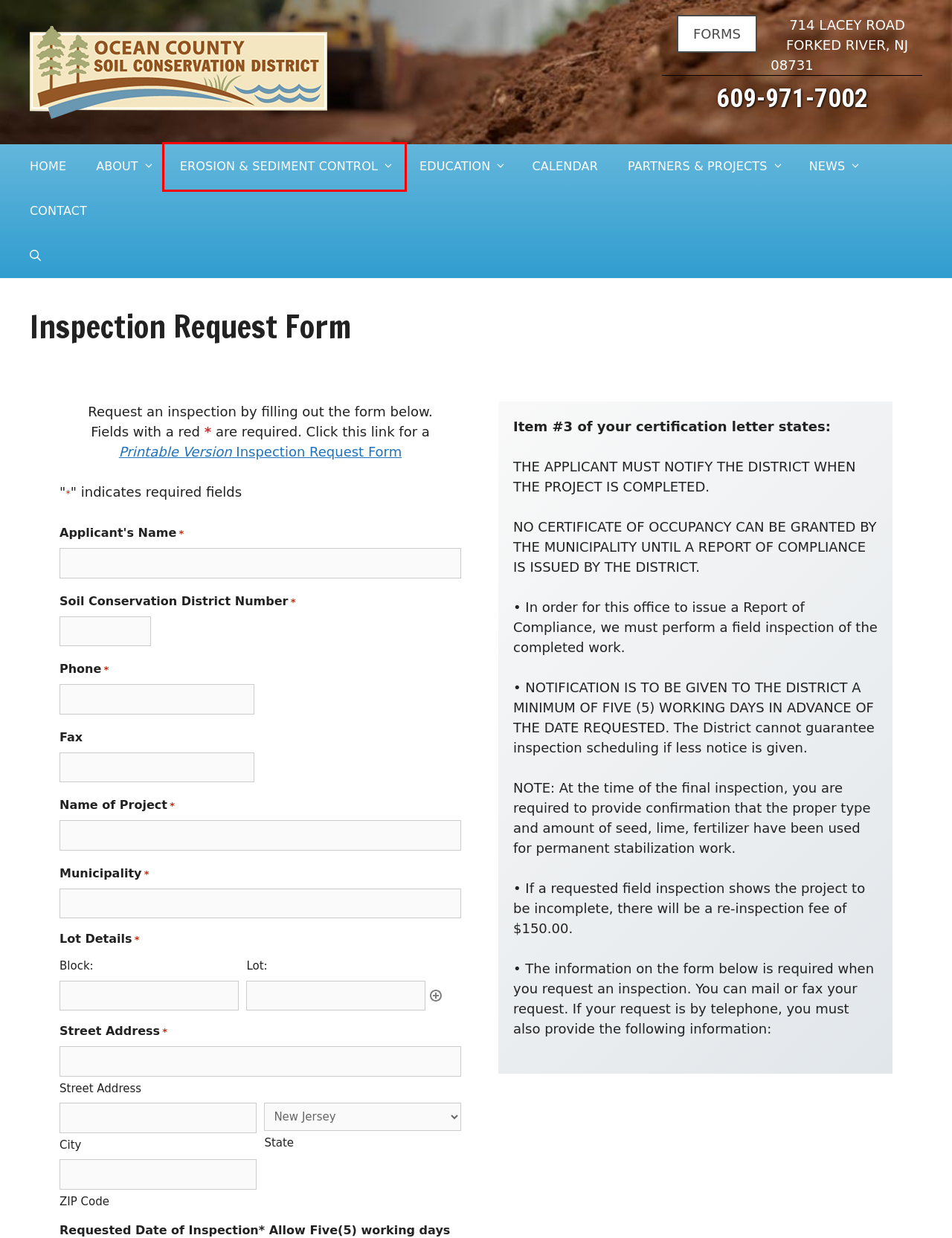Analyze the webpage screenshot with a red bounding box highlighting a UI element. Select the description that best matches the new webpage after clicking the highlighted element. Here are the options:
A. Technical References - Ocean County Soil Conservation District
B. About The District - Ocean County Soil Conservation District
C. Ocean County Soil Conservation District | Soil District New Jersey
D. Application Forms - Ocean County Soil Conservation District
E. Soil Erosion and Sediment Control - Ocean County Soil Conservation District
F. Calendar - Ocean County Soil Conservation District
G. New Jersey Department of Agriculture - Ocean County Soil Conservation District
H. Contact - Ocean County Soil Conservation District

E